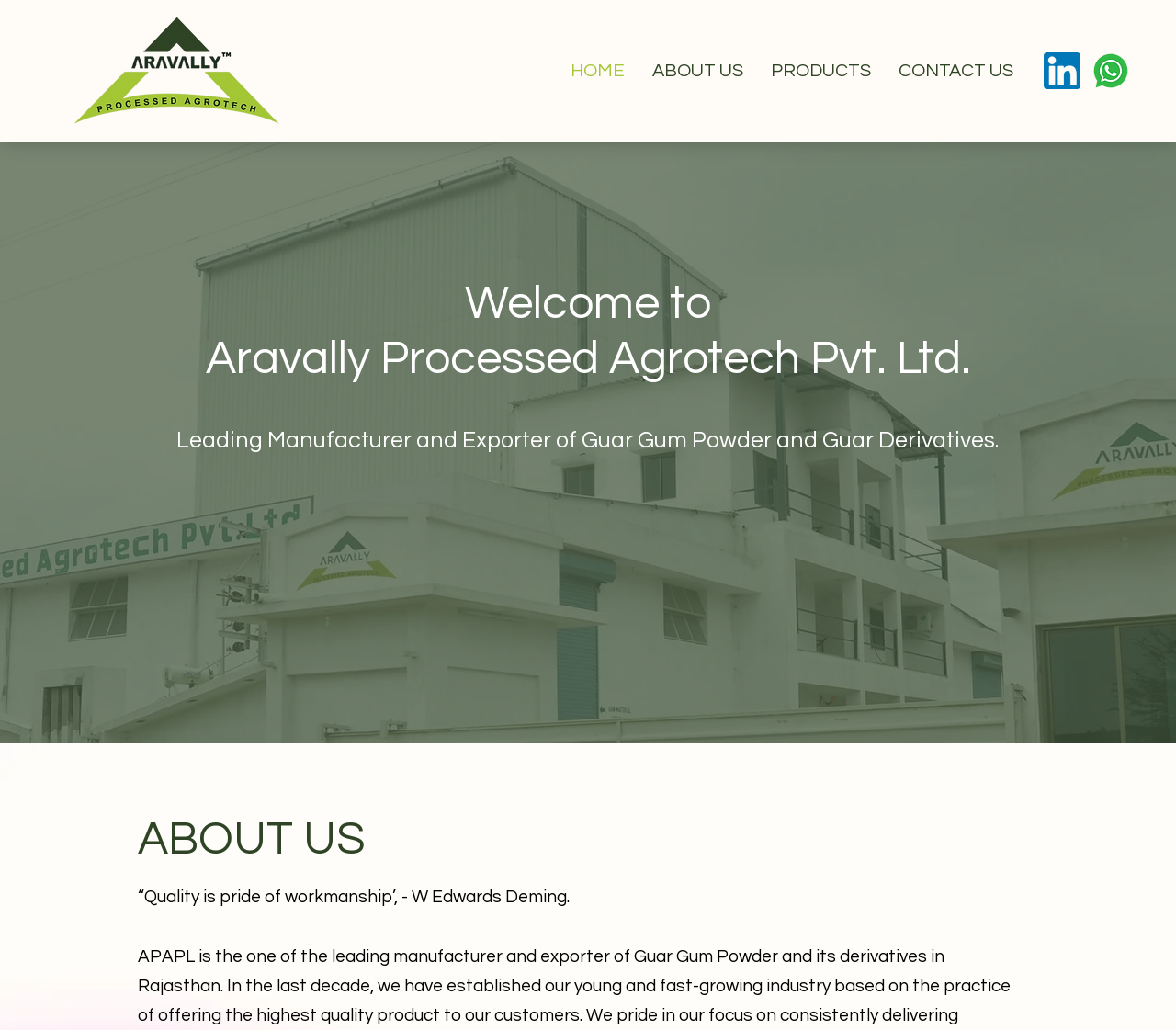Using floating point numbers between 0 and 1, provide the bounding box coordinates in the format (top-left x, top-left y, bottom-right x, bottom-right y). Locate the UI element described here: ABOUT US

[0.543, 0.046, 0.644, 0.091]